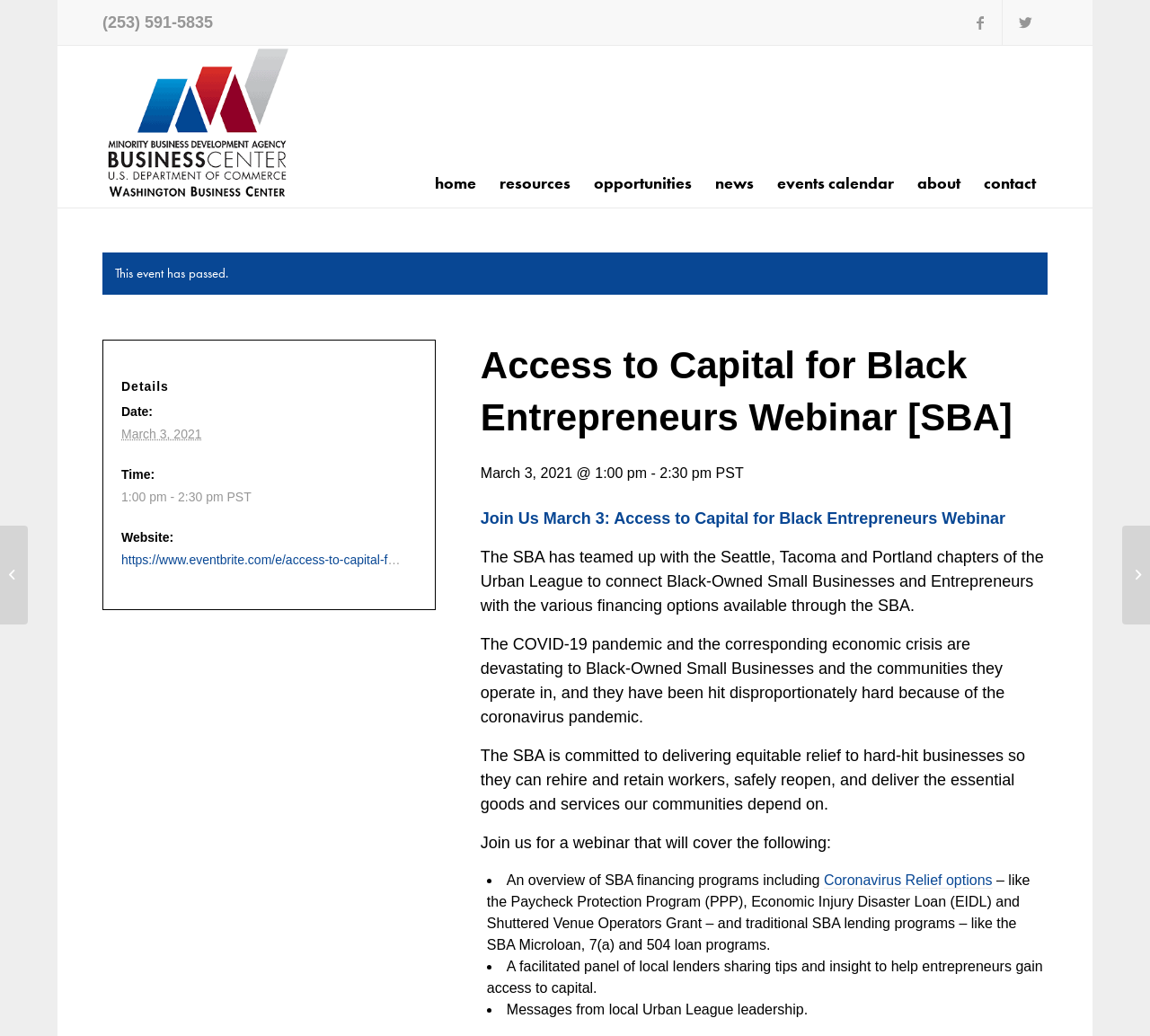Determine the bounding box coordinates of the area to click in order to meet this instruction: "Click on the 'Skip to Content' link".

[0.016, 0.043, 0.215, 0.093]